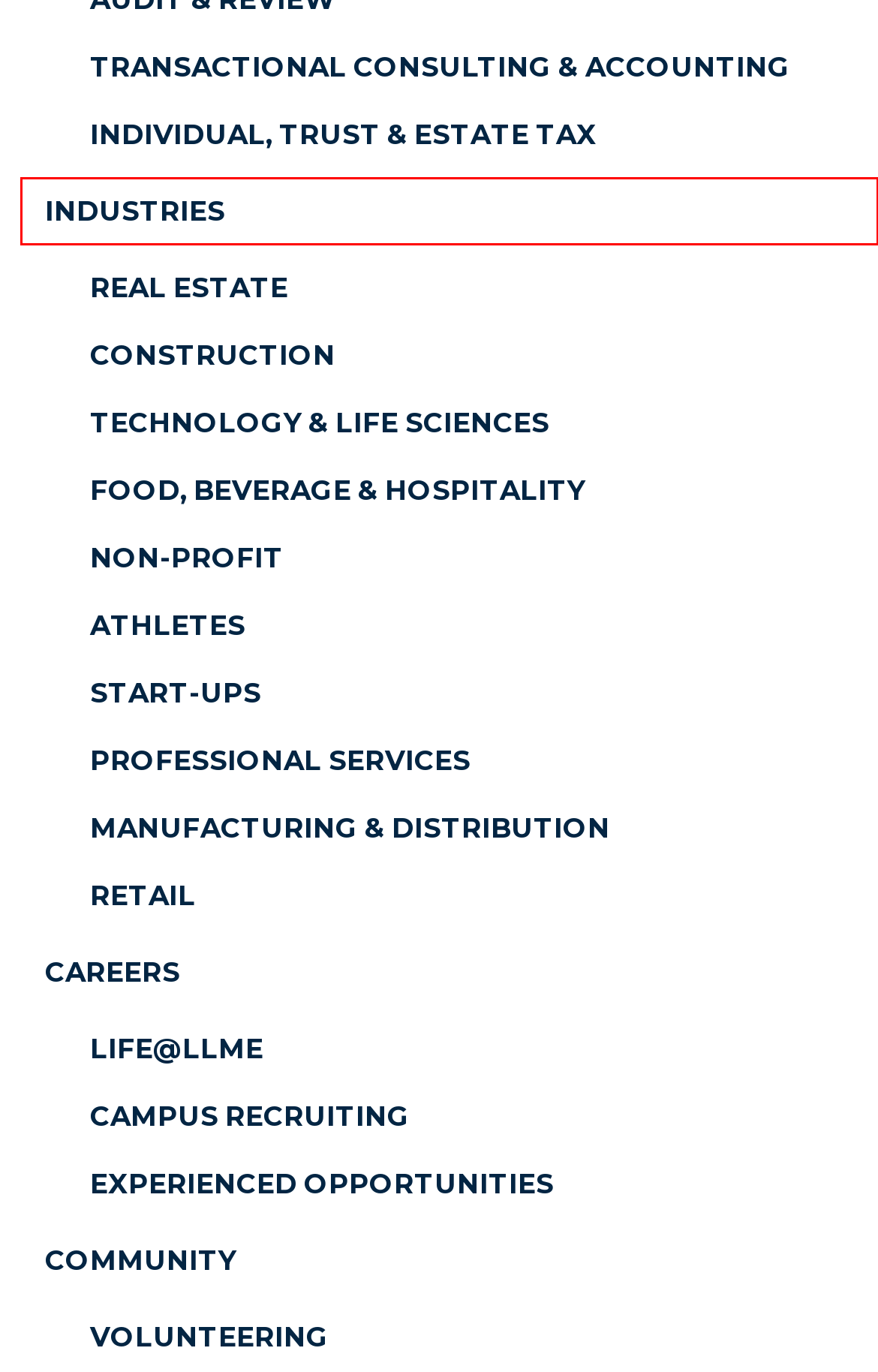You have been given a screenshot of a webpage with a red bounding box around a UI element. Select the most appropriate webpage description for the new webpage that appears after clicking the element within the red bounding box. The choices are:
A. Business Tax | LLME
B. Industries | LLME
C. Management Team | LLME
D. San Diego Web Design - Top Rated Web Design and Web Development Agency - Tiny Frog
E. Partners | LLME
F. Transactional Consulting & Accounting | LLME
G. Athletes | LLME
H. Construction | LLME

B